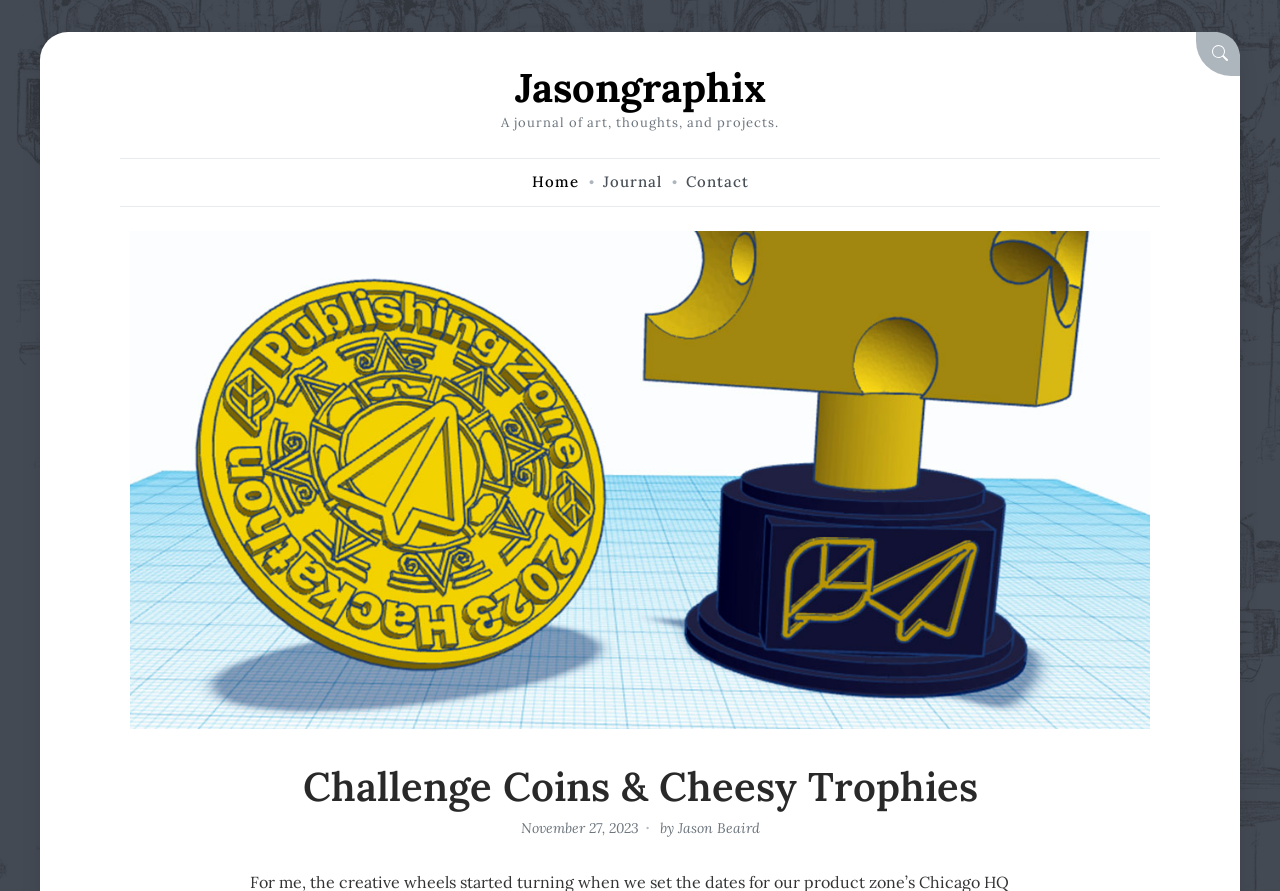Please use the details from the image to answer the following question comprehensively:
What is the name of the website?

I found the name of the website by looking at the top navigation bar, which has a link to 'Jasongraphix'.